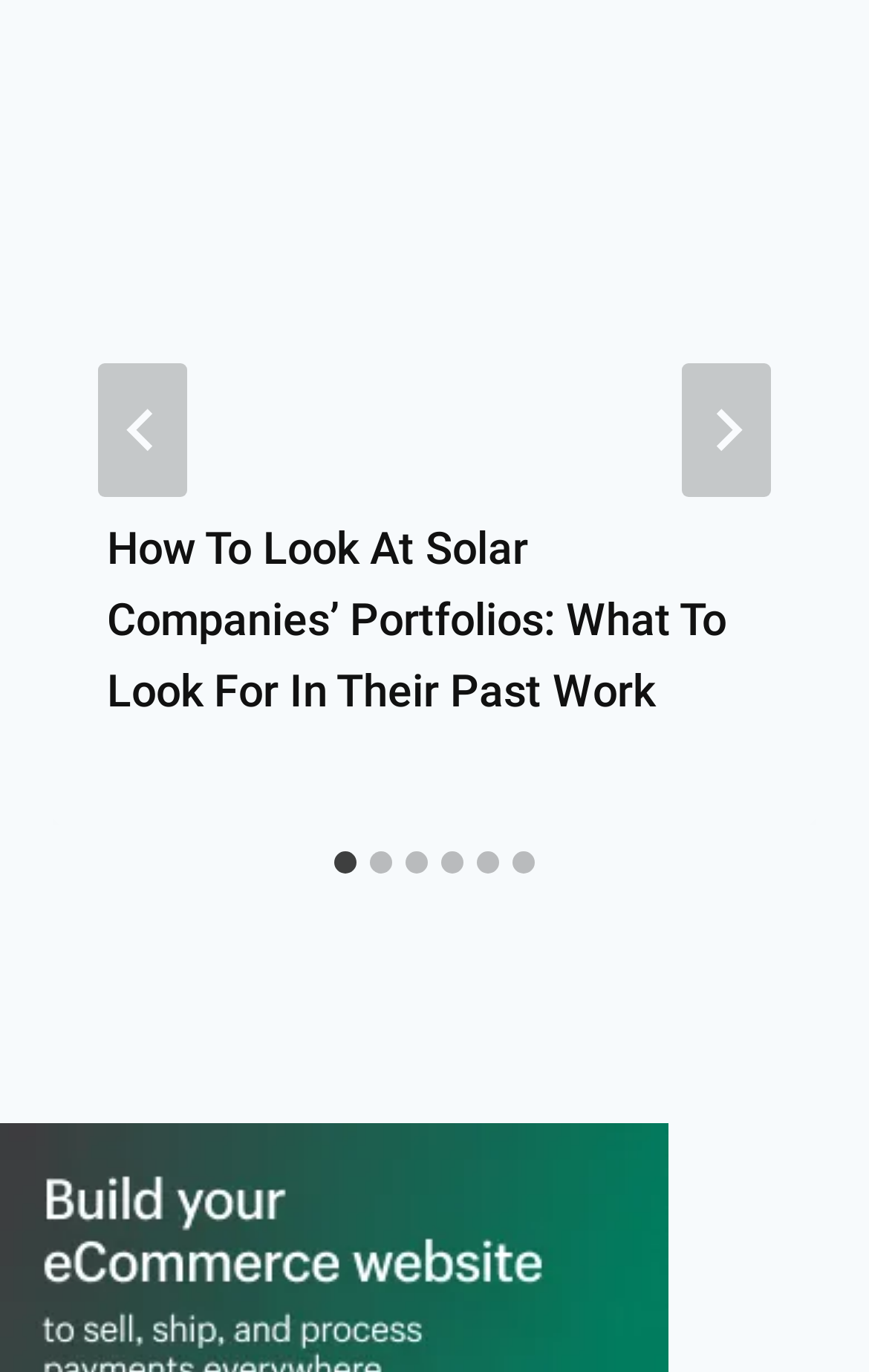Find the bounding box coordinates for the area you need to click to carry out the instruction: "Read the article about solar companies' portfolios". The coordinates should be four float numbers between 0 and 1, indicated as [left, top, right, bottom].

[0.062, 0.027, 0.938, 0.334]